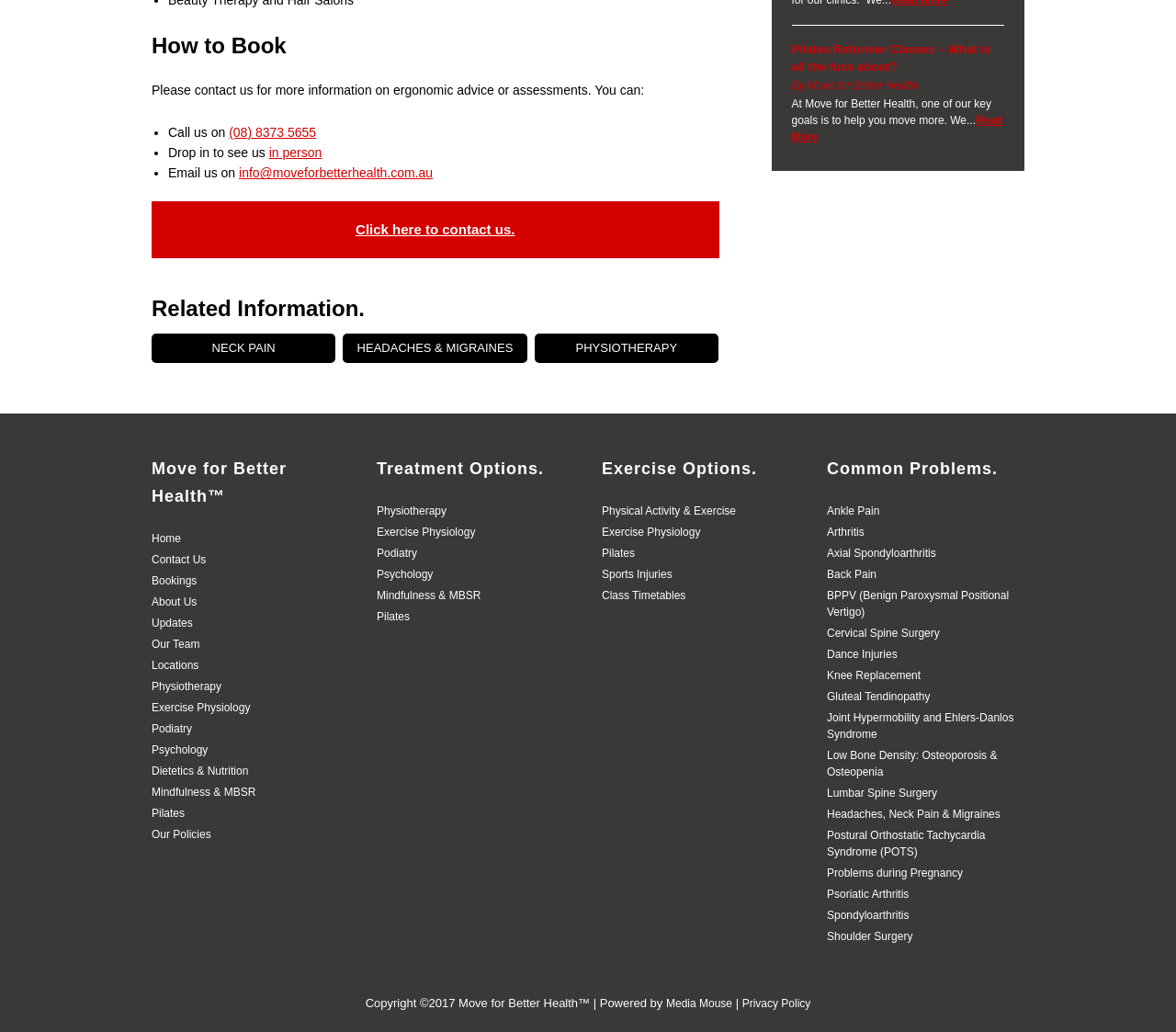Identify the bounding box coordinates for the UI element described as: "Exercise Physiology".

[0.32, 0.51, 0.404, 0.522]